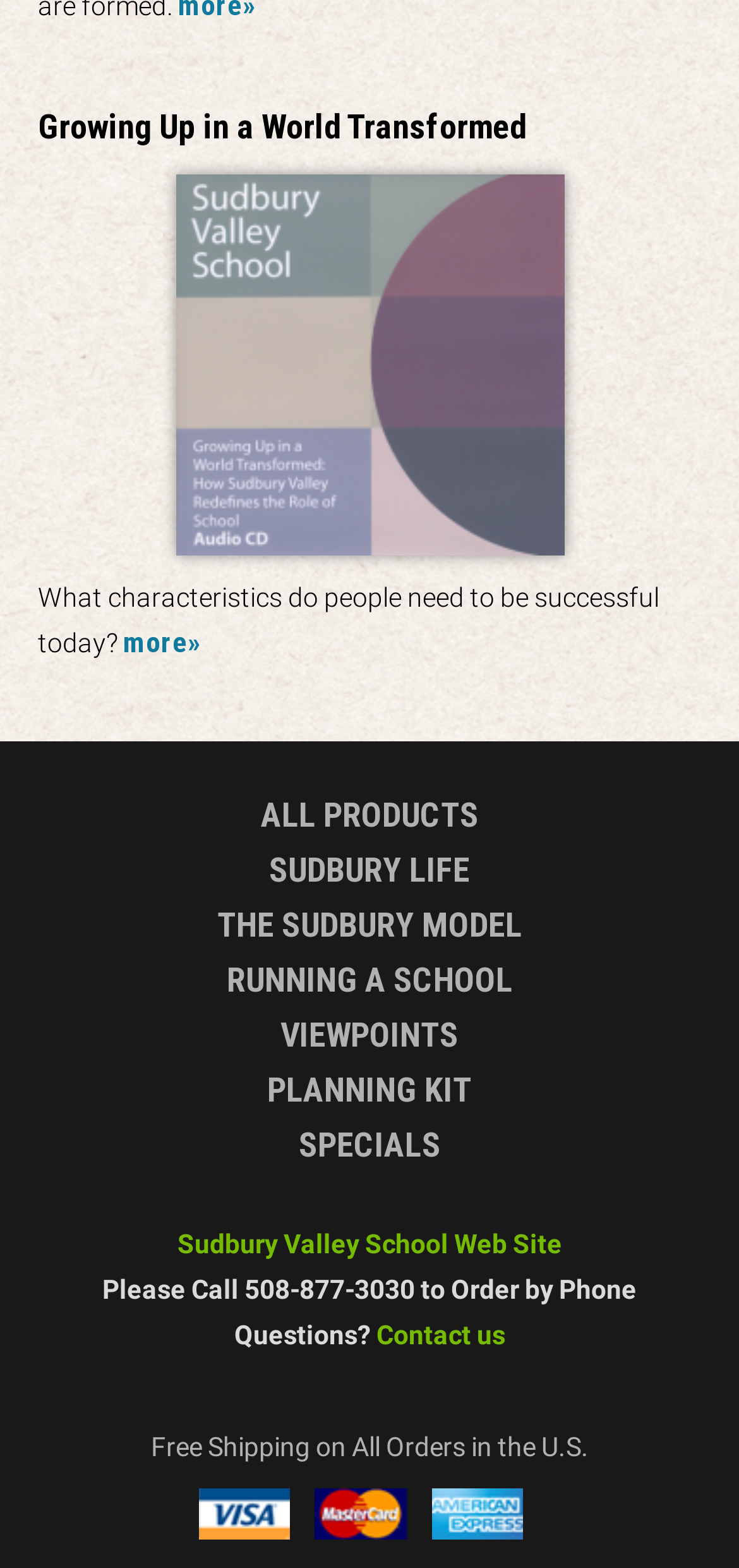Determine the bounding box coordinates of the target area to click to execute the following instruction: "Visit the 'Sudbury Valley School Web Site'."

[0.24, 0.784, 0.76, 0.815]